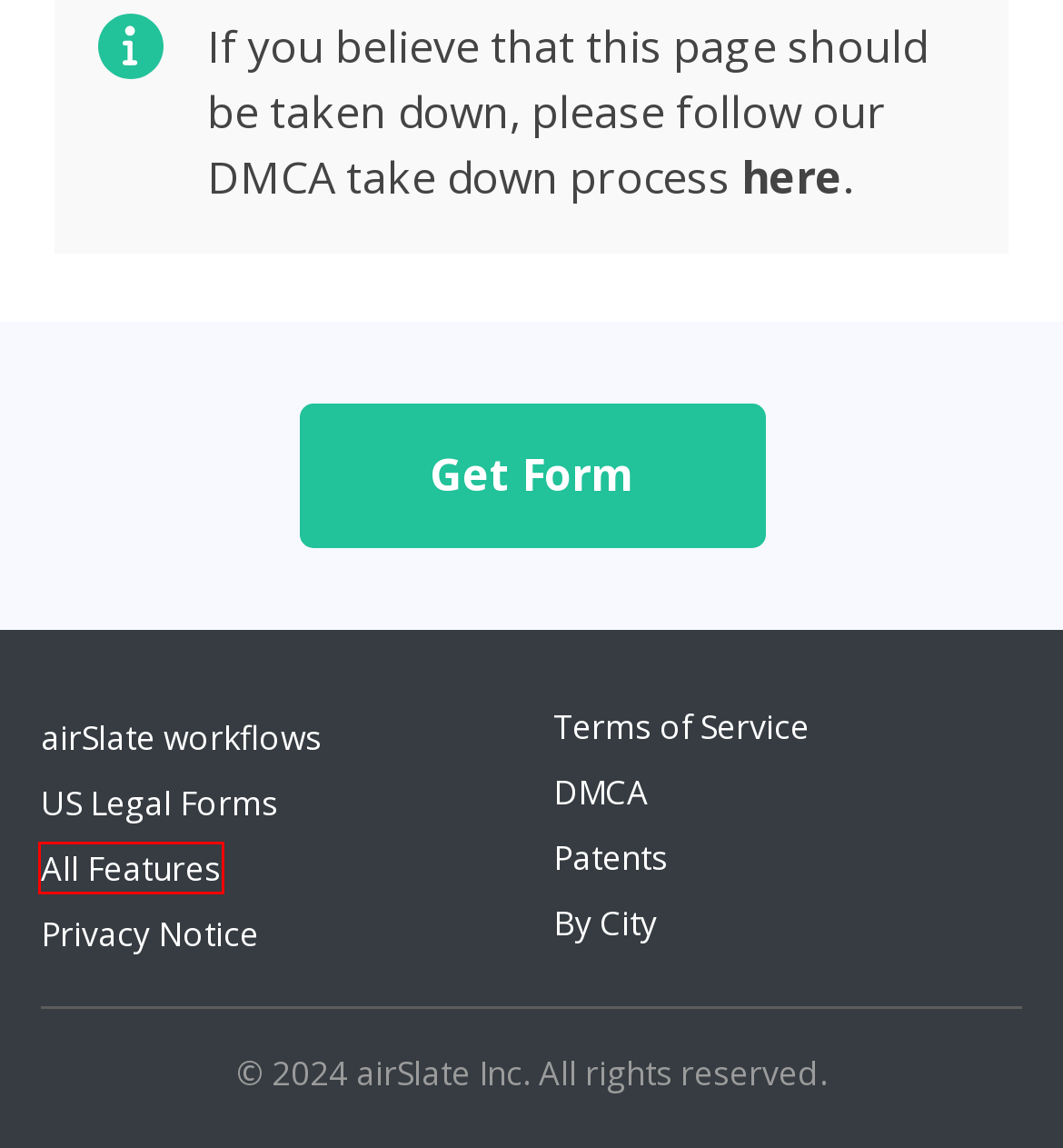You have a screenshot showing a webpage with a red bounding box highlighting an element. Choose the webpage description that best fits the new webpage after clicking the highlighted element. The descriptions are:
A. PRIVACY NOTICE
B. Workflow Solutions by Use Case | airSlate
C. PATENTS
D. COOKIES
E. DMCA
F. TERMS OF SERVICE
G. Find Form 433-F for Exact City
H. Possible Form 433-F Modifications

H